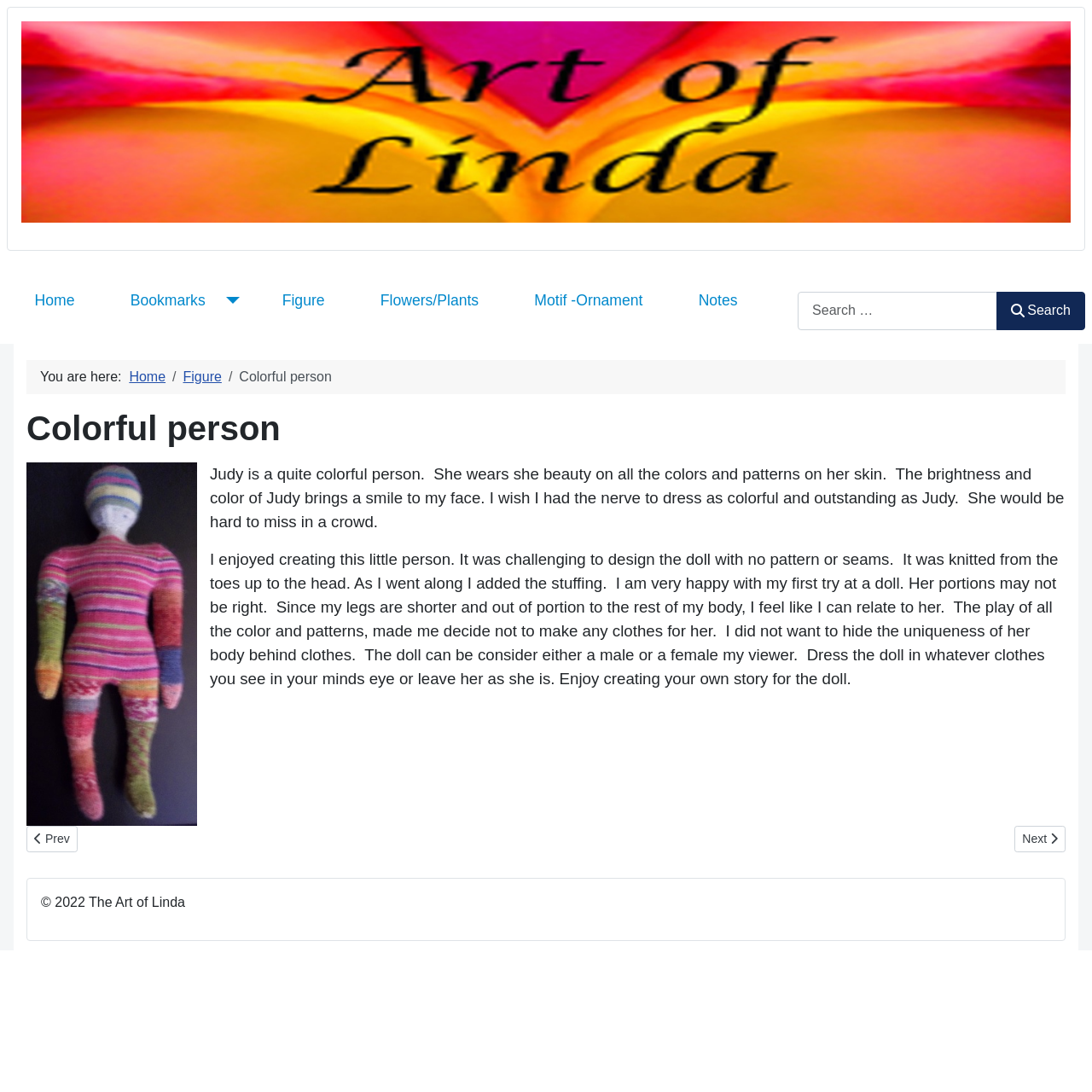Please predict the bounding box coordinates of the element's region where a click is necessary to complete the following instruction: "Click the Bookmarks button". The coordinates should be represented by four float numbers between 0 and 1, i.e., [left, top, right, bottom].

[0.2, 0.262, 0.219, 0.288]